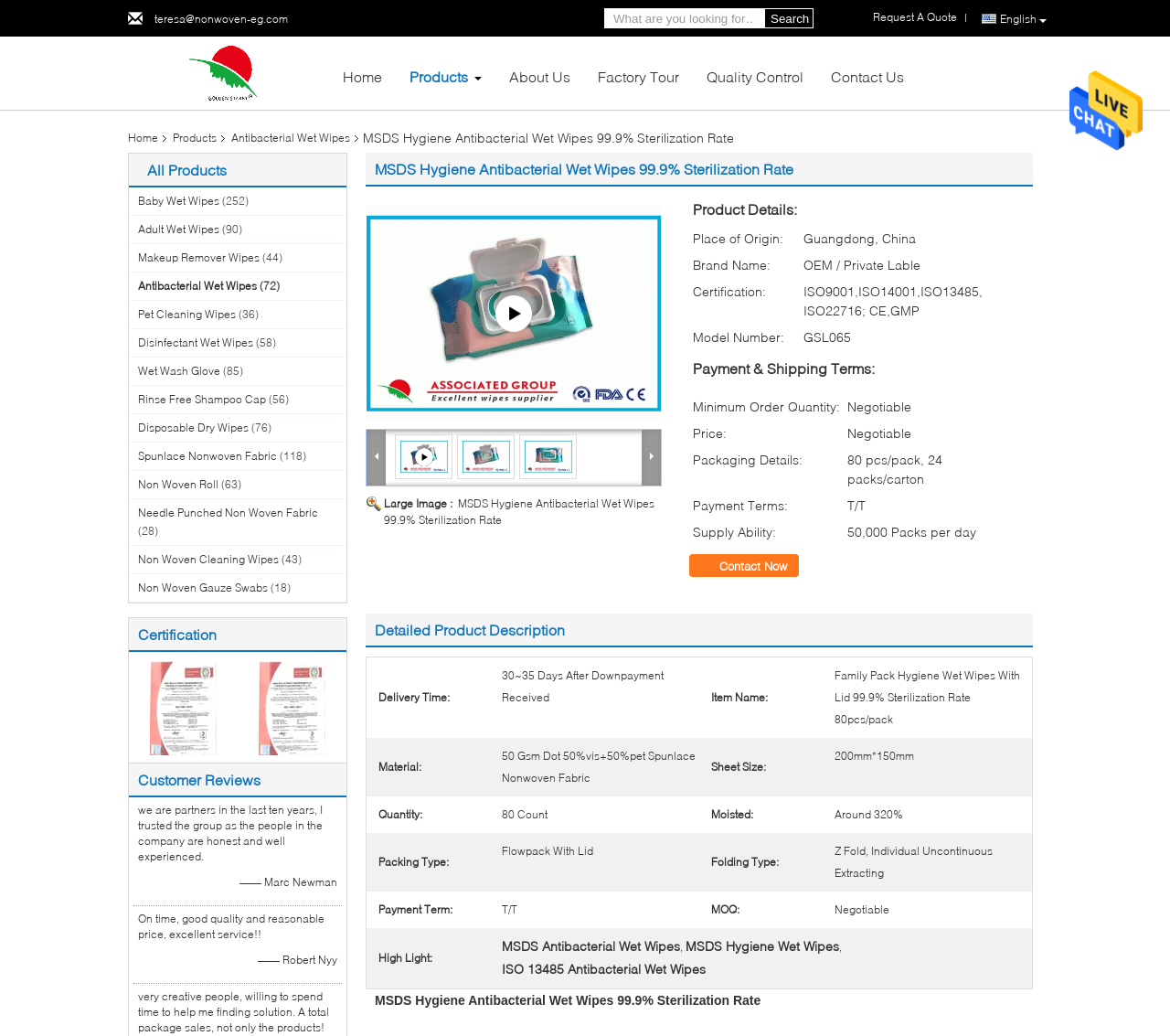Using the format (top-left x, top-left y, bottom-right x, bottom-right y), provide the bounding box coordinates for the described UI element. All values should be floating point numbers between 0 and 1: Wireless Filming for Events

None